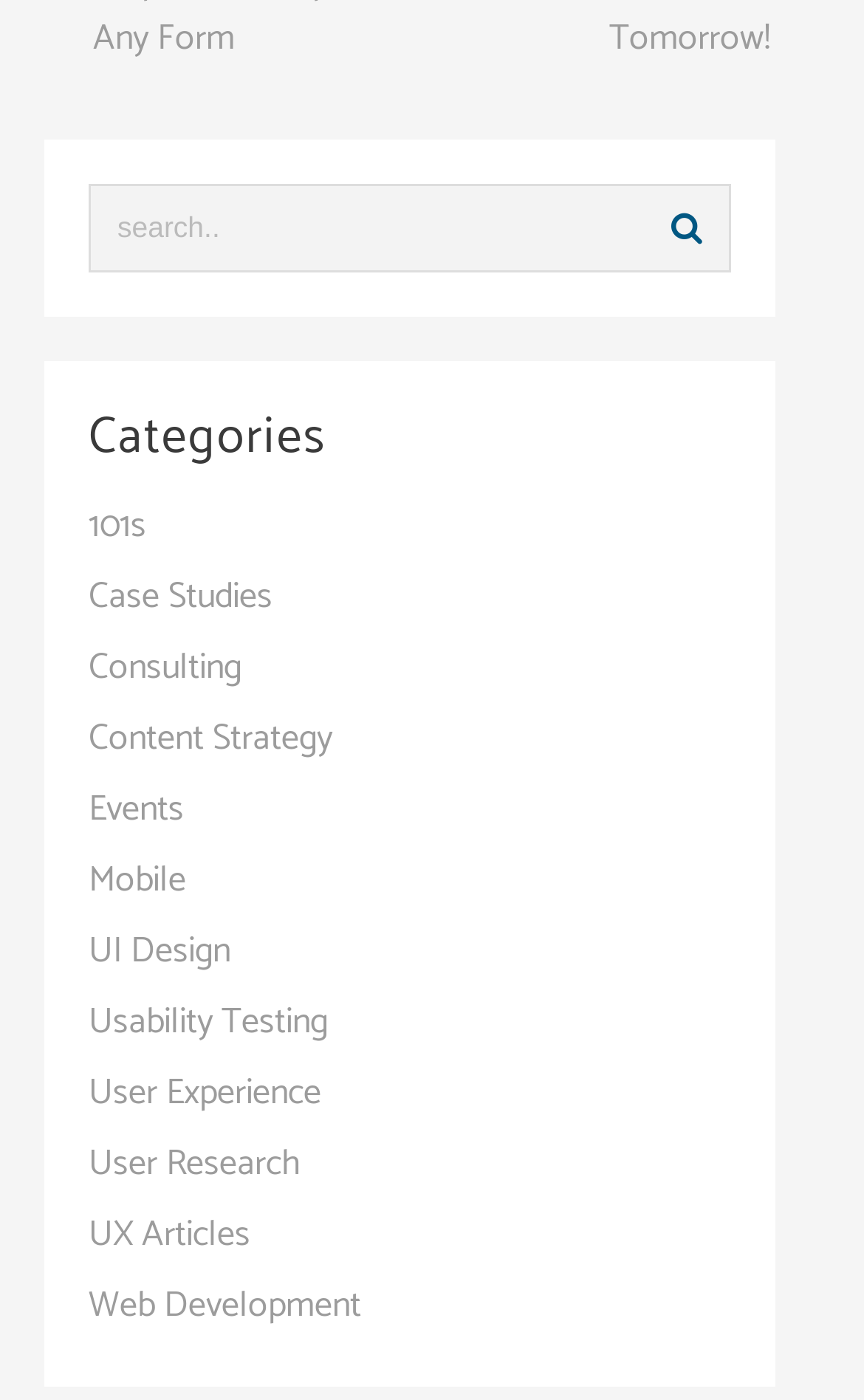Given the element description User Experience, predict the bounding box coordinates for the UI element in the webpage screenshot. The format should be (top-left x, top-left y, bottom-right x, bottom-right y), and the values should be between 0 and 1.

[0.103, 0.76, 0.372, 0.802]